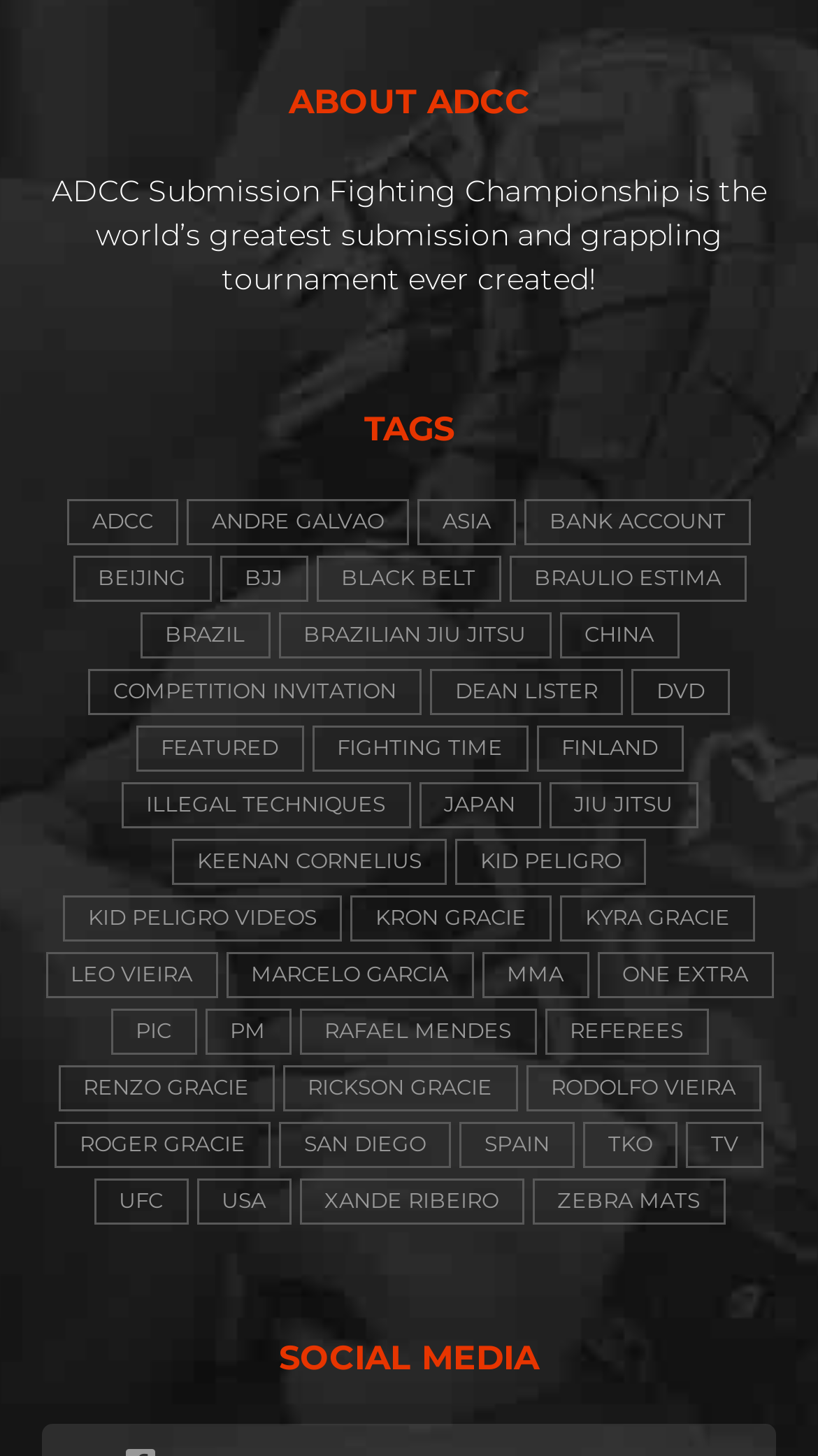Identify the bounding box coordinates of the region I need to click to complete this instruction: "Learn about 'Andre Galvao'".

[0.228, 0.343, 0.5, 0.375]